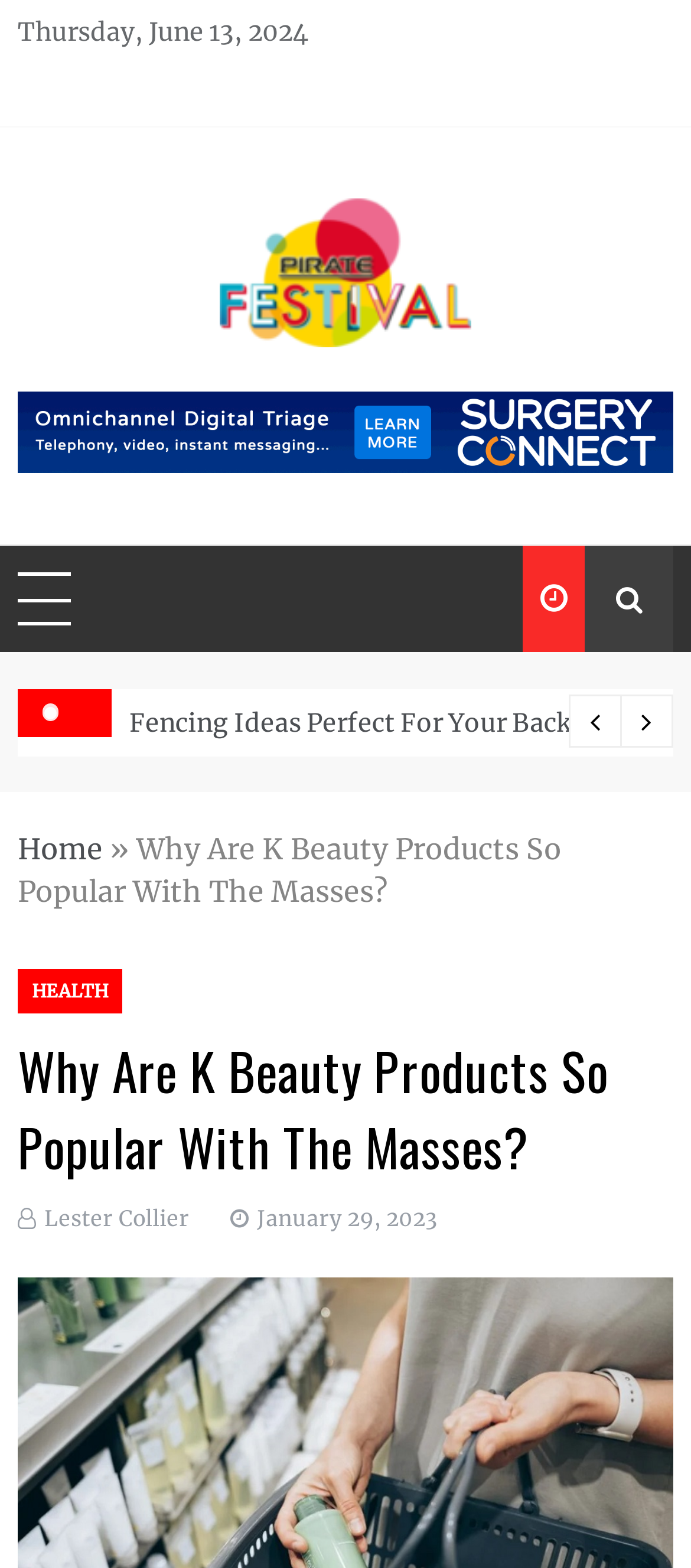Please find the bounding box coordinates of the element that you should click to achieve the following instruction: "Read the article by Lester Collier". The coordinates should be presented as four float numbers between 0 and 1: [left, top, right, bottom].

[0.064, 0.768, 0.274, 0.785]